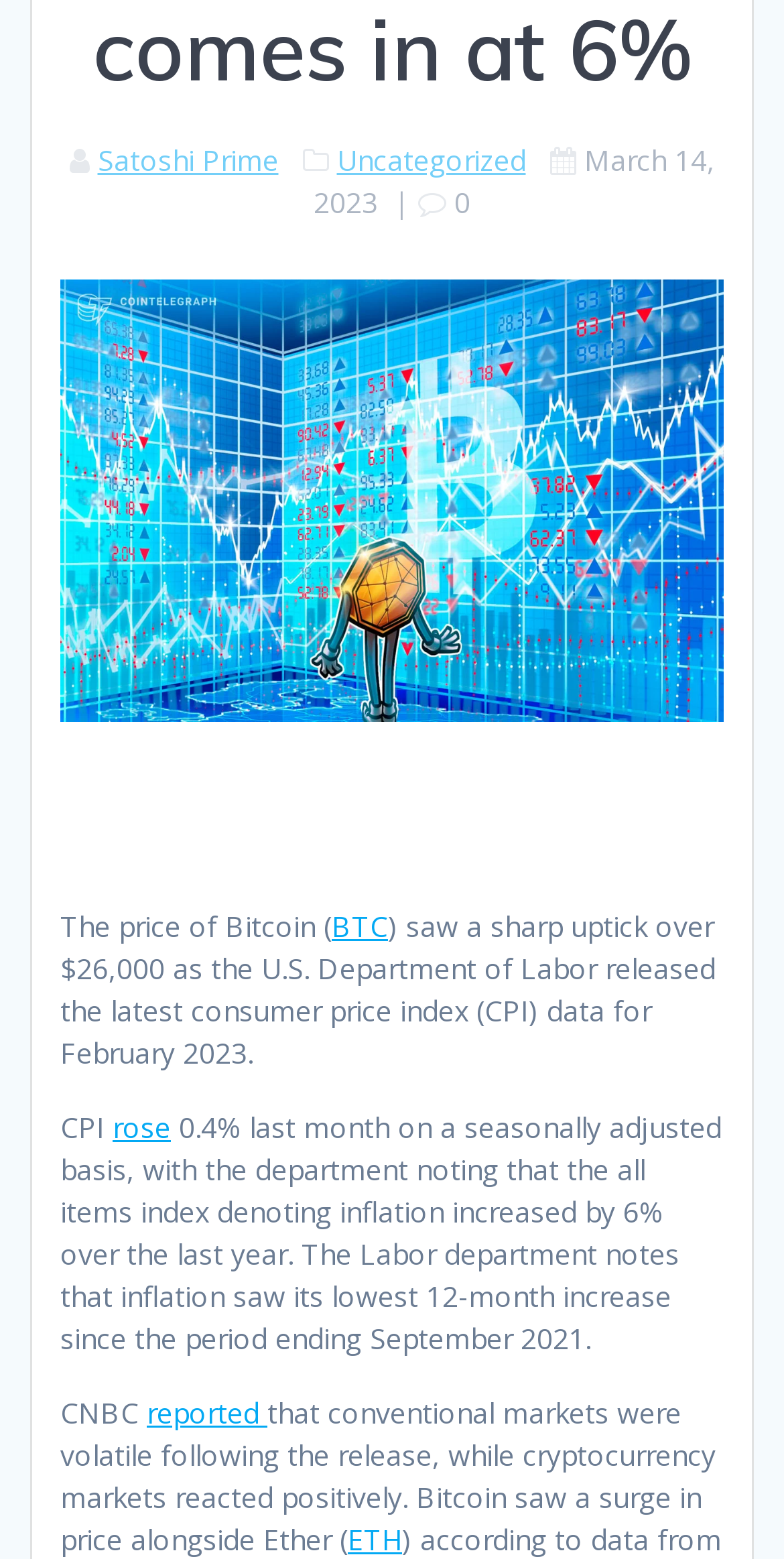Refer to the screenshot and give an in-depth answer to this question: What is the current price of Bitcoin?

I found the answer by looking at the text that mentions 'The price of Bitcoin (BTC) saw a sharp uptick over $26,000...' which indicates the current price of Bitcoin.